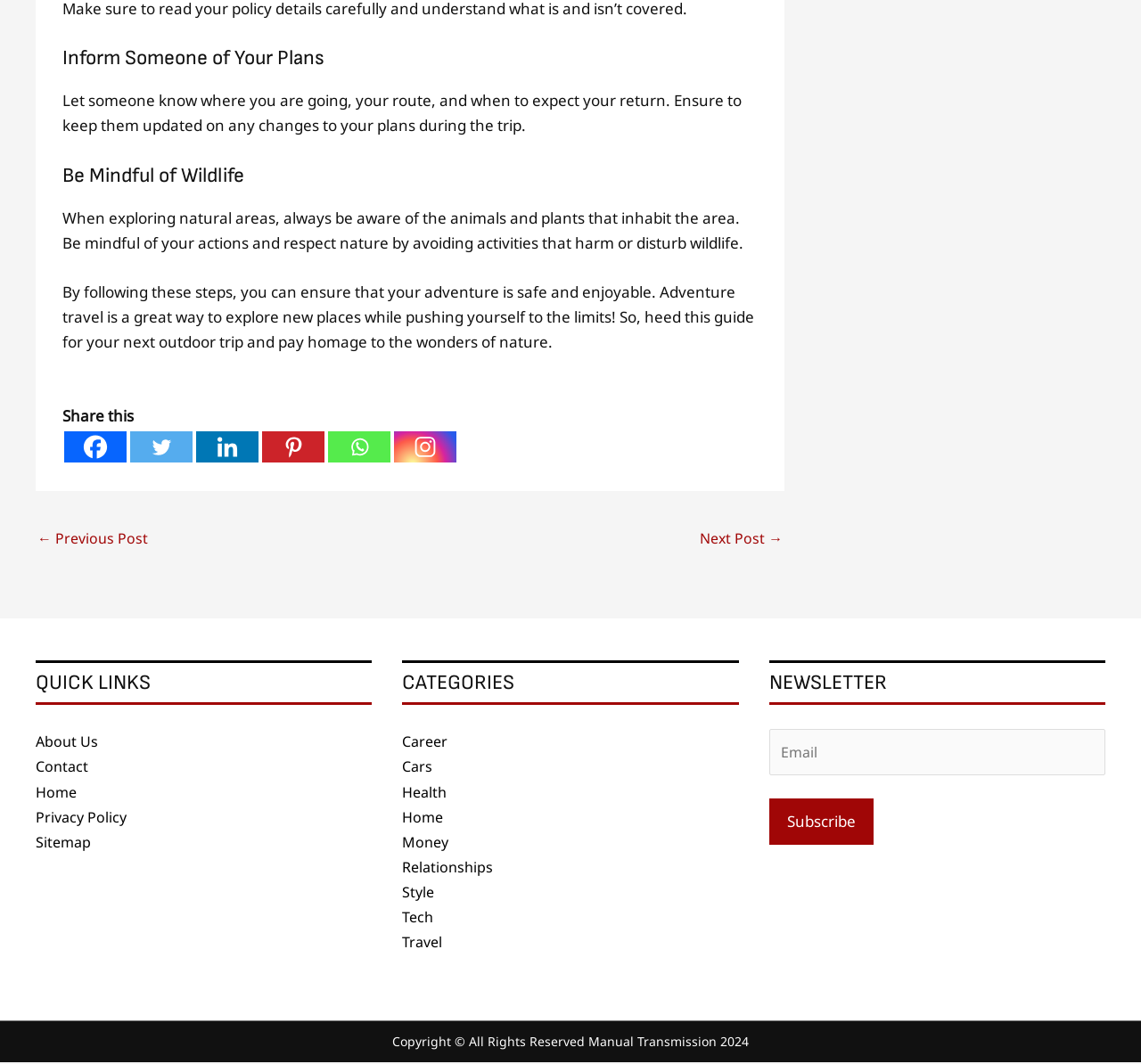With reference to the screenshot, provide a detailed response to the question below:
What is the purpose of the 'NEWSLETTER' section?

The 'NEWSLETTER' section on the webpage allows users to subscribe to a newsletter by providing their email address and optional alternative contact information.